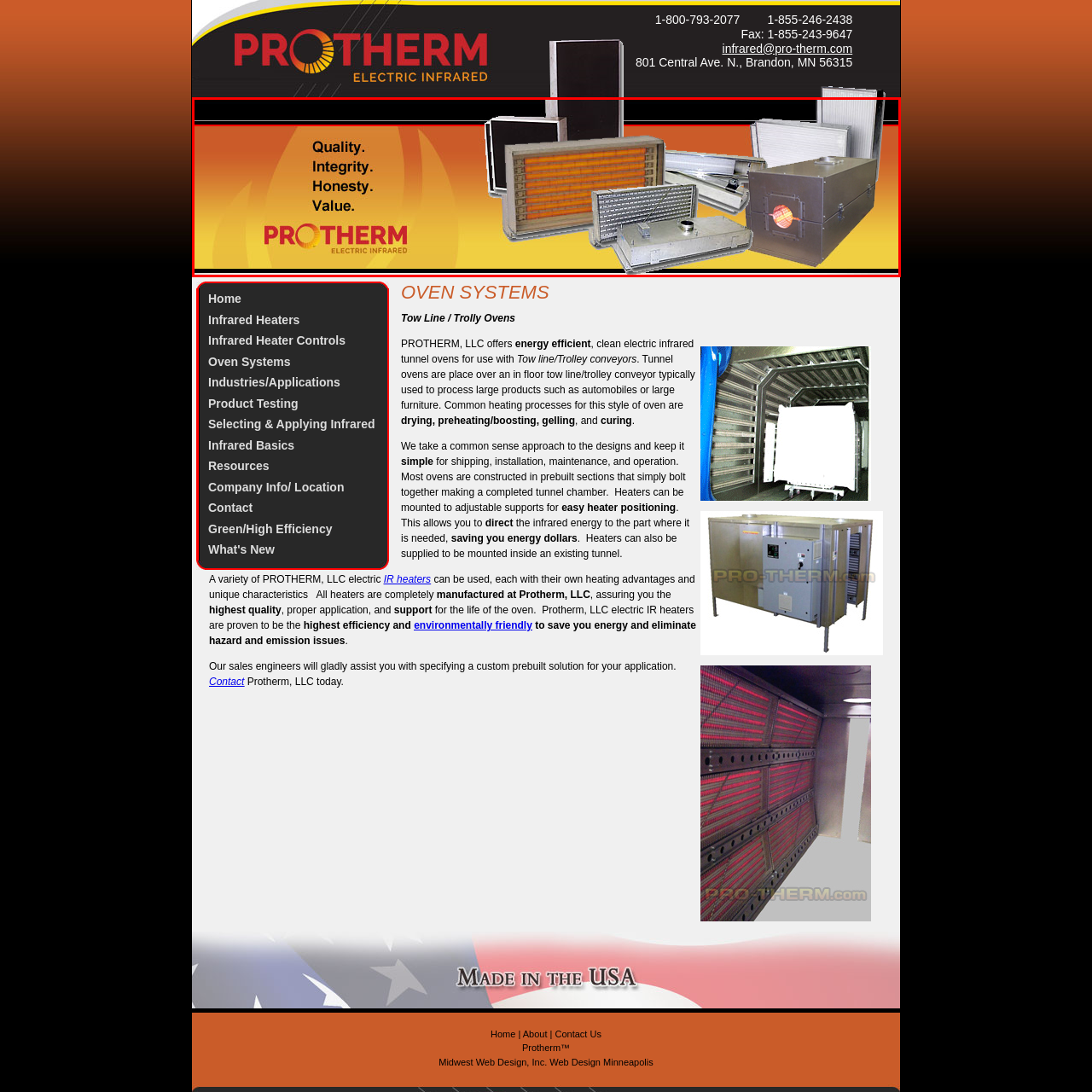Give a comprehensive description of the picture highlighted by the red border.

The image showcases a banner for Protherm Electric Infrared, featuring various models of electric infrared heating equipment. Prominently displayed are the keywords "Quality. Integrity. Honesty. Value." which emphasize the company's commitment to high standards in their products. The background features a gradient from yellow to red, symbolizing warmth and energy, while the array of heating equipment, including infrared panels and ovens, illustrates the versatility and innovation of Protherm's offerings. This visual representation effectively conveys the brand's promise of energy-efficient and reliable infrared heating solutions.